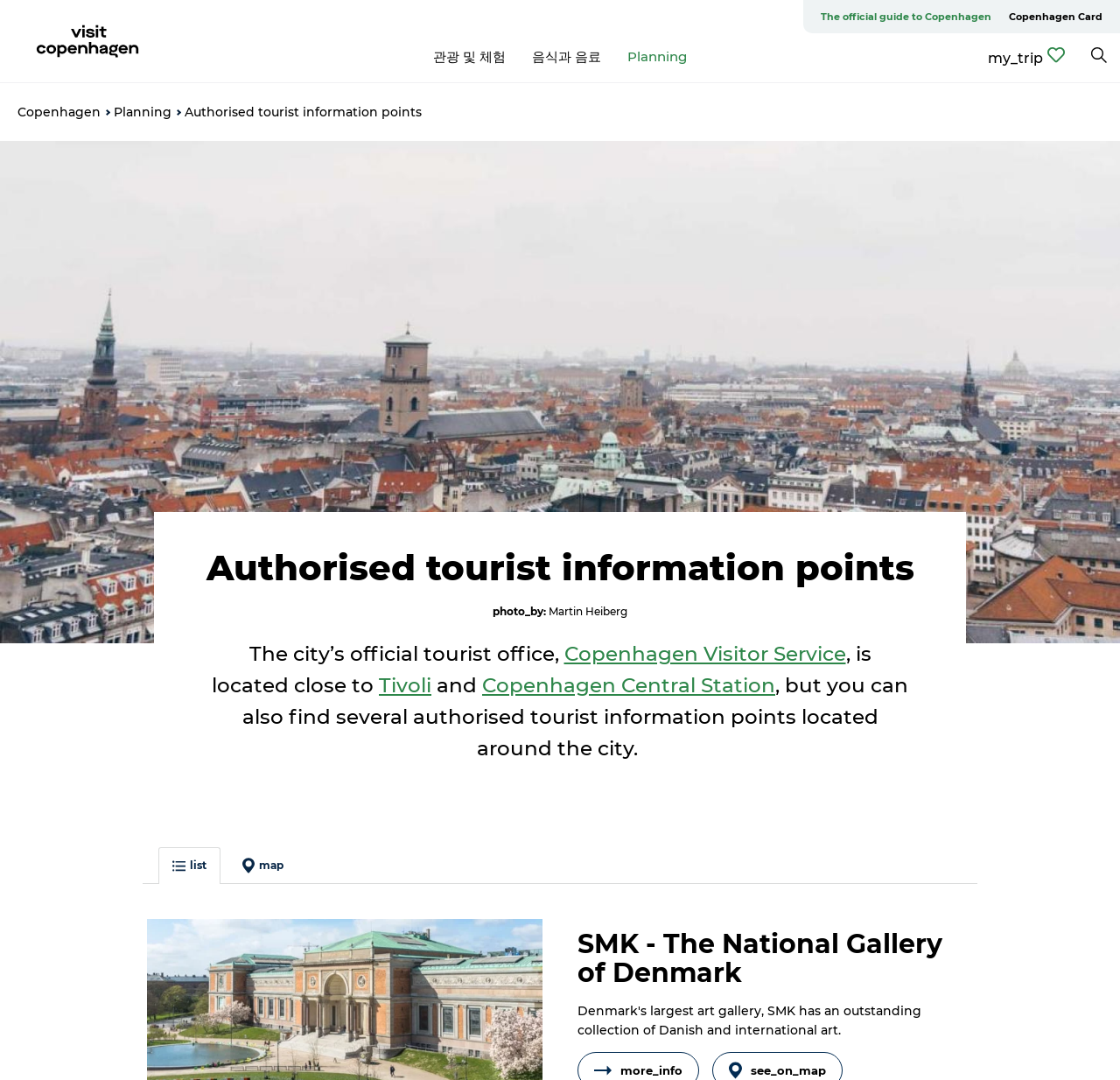What is the name of the amusement park mentioned on the webpage?
From the details in the image, answer the question comprehensively.

I found the answer by reading the text on the webpage, which states 'The city’s official tourist office, Copenhagen Visitor Service, is located close to Tivoli and Copenhagen Central Station...'.